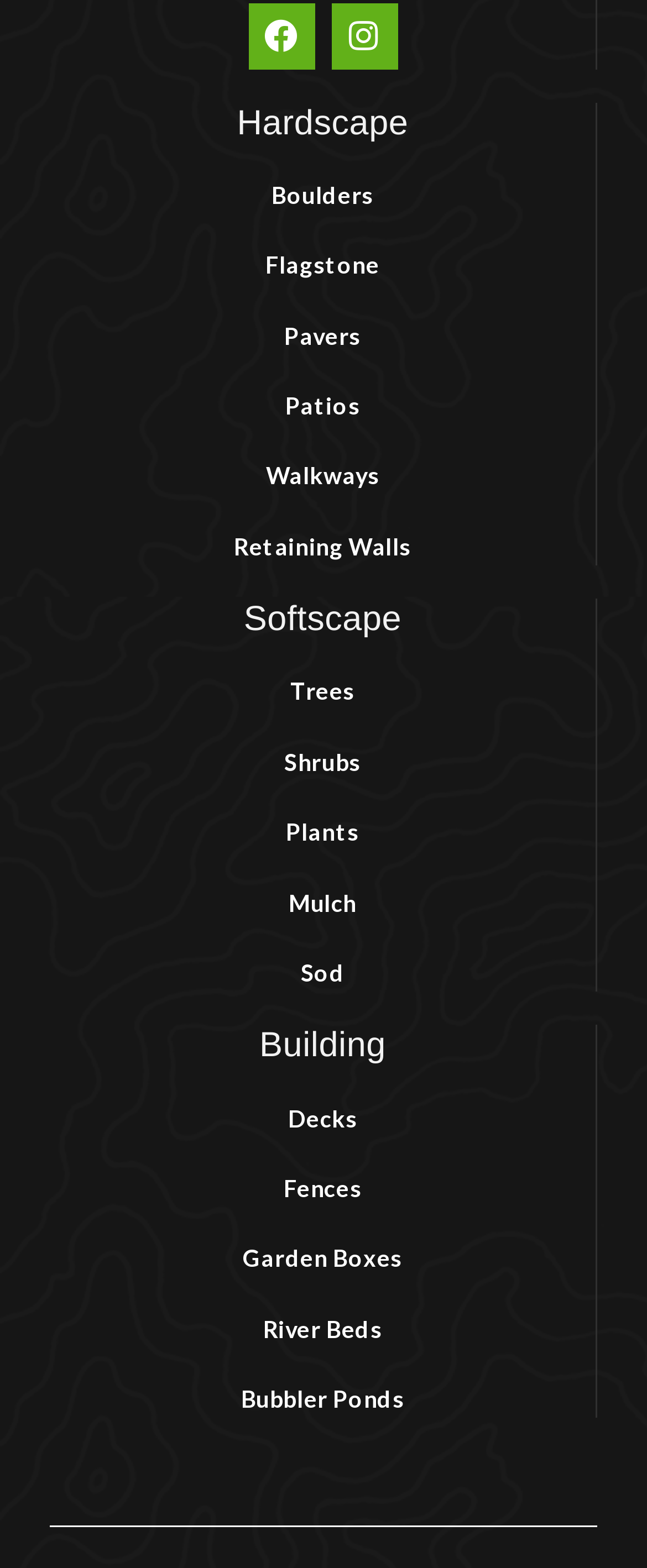How many links are under Hardscape?
From the details in the image, answer the question comprehensively.

There are 6 links under Hardscape, which are Boulders, Flagstone, Pavers, Patios, Walkways, and Retaining Walls, indicated by the link elements with their respective OCR texts and bounding box coordinates.